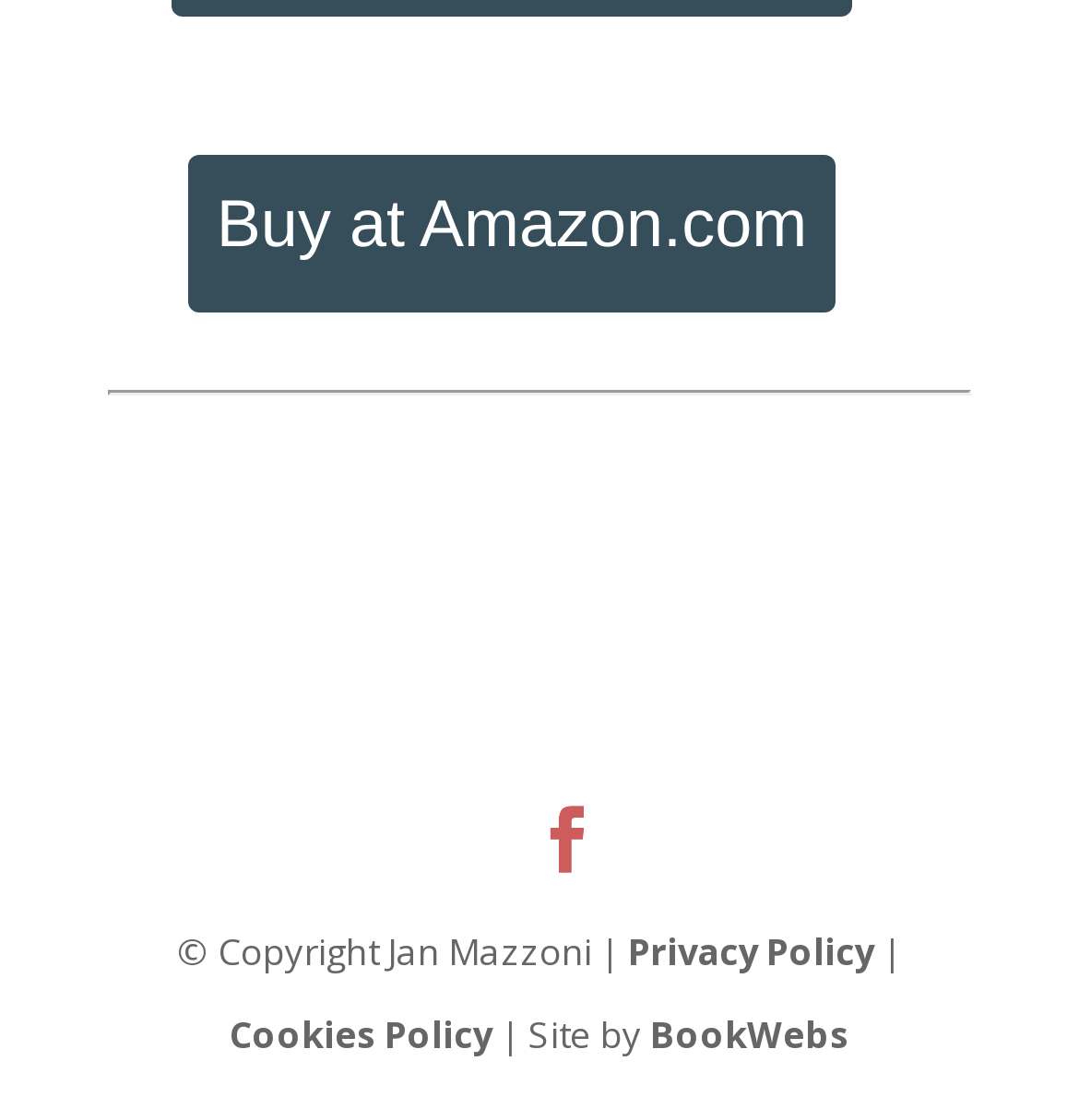Provide a thorough and detailed response to the question by examining the image: 
What is the purpose of the links at the bottom?

The links at the bottom of the webpage, labeled 'Privacy Policy' and 'Cookies Policy', suggest that they provide information about the website's policies regarding user privacy and cookies, respectively.